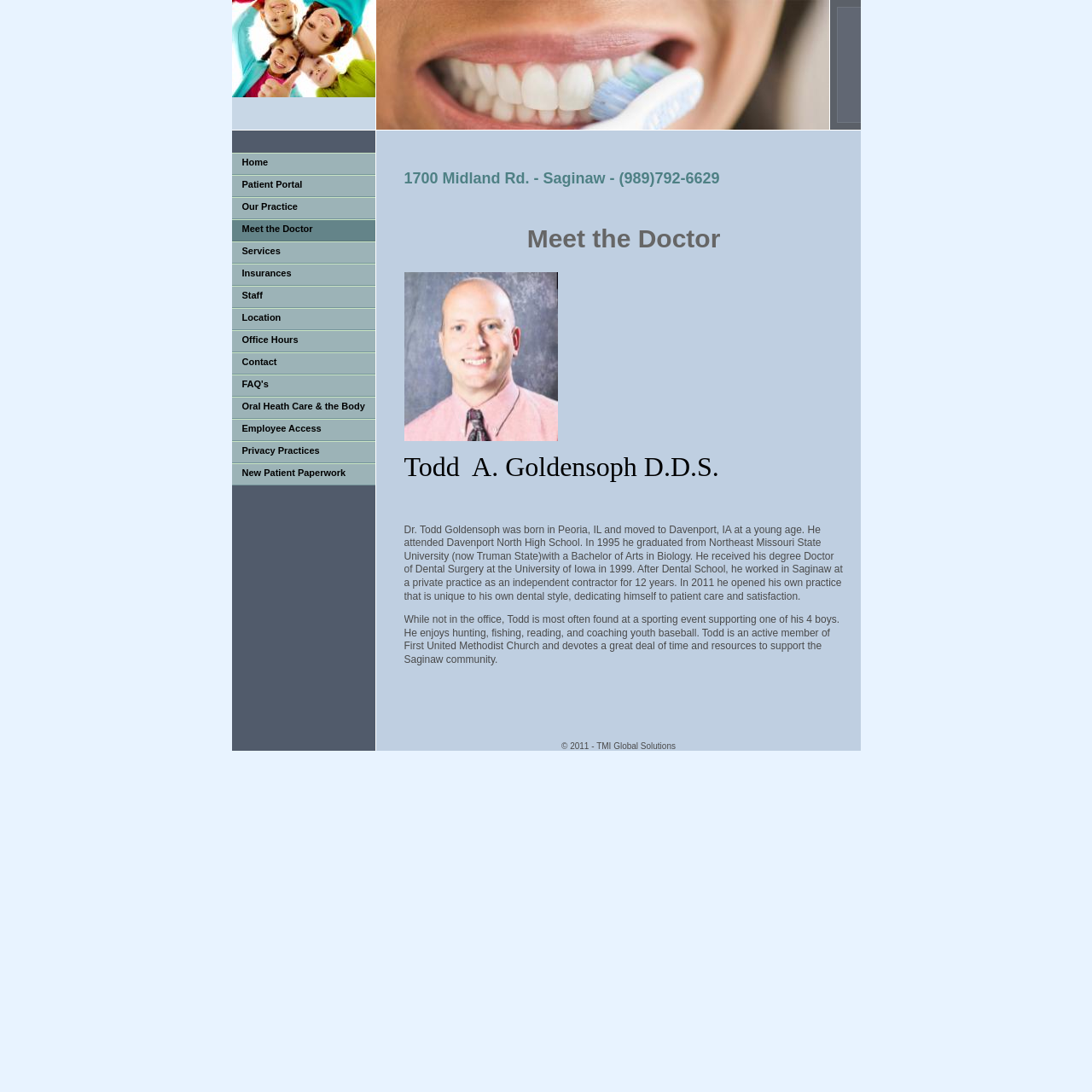Find the bounding box coordinates for the HTML element specified by: "Employee Access".

[0.212, 0.384, 0.343, 0.404]